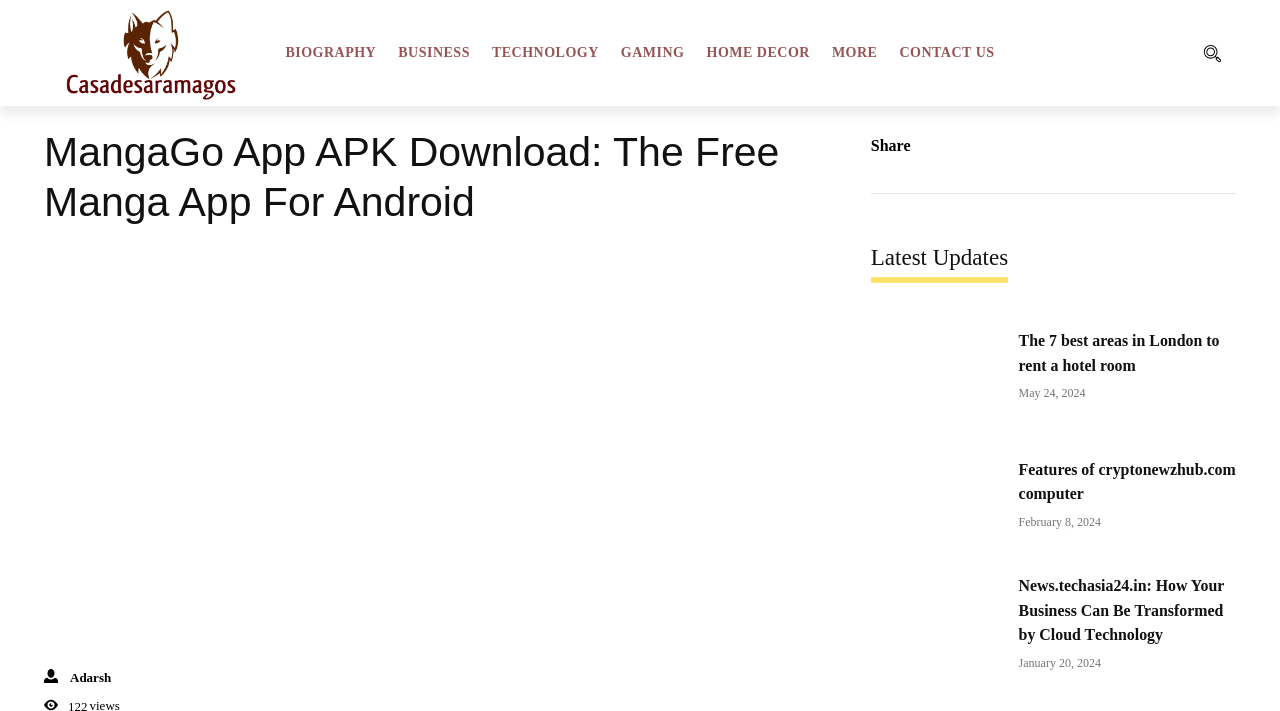Locate the bounding box coordinates of the element to click to perform the following action: 'Visit the CONTACT US page'. The coordinates should be given as four float values between 0 and 1, in the form of [left, top, right, bottom].

[0.702, 0.016, 0.778, 0.134]